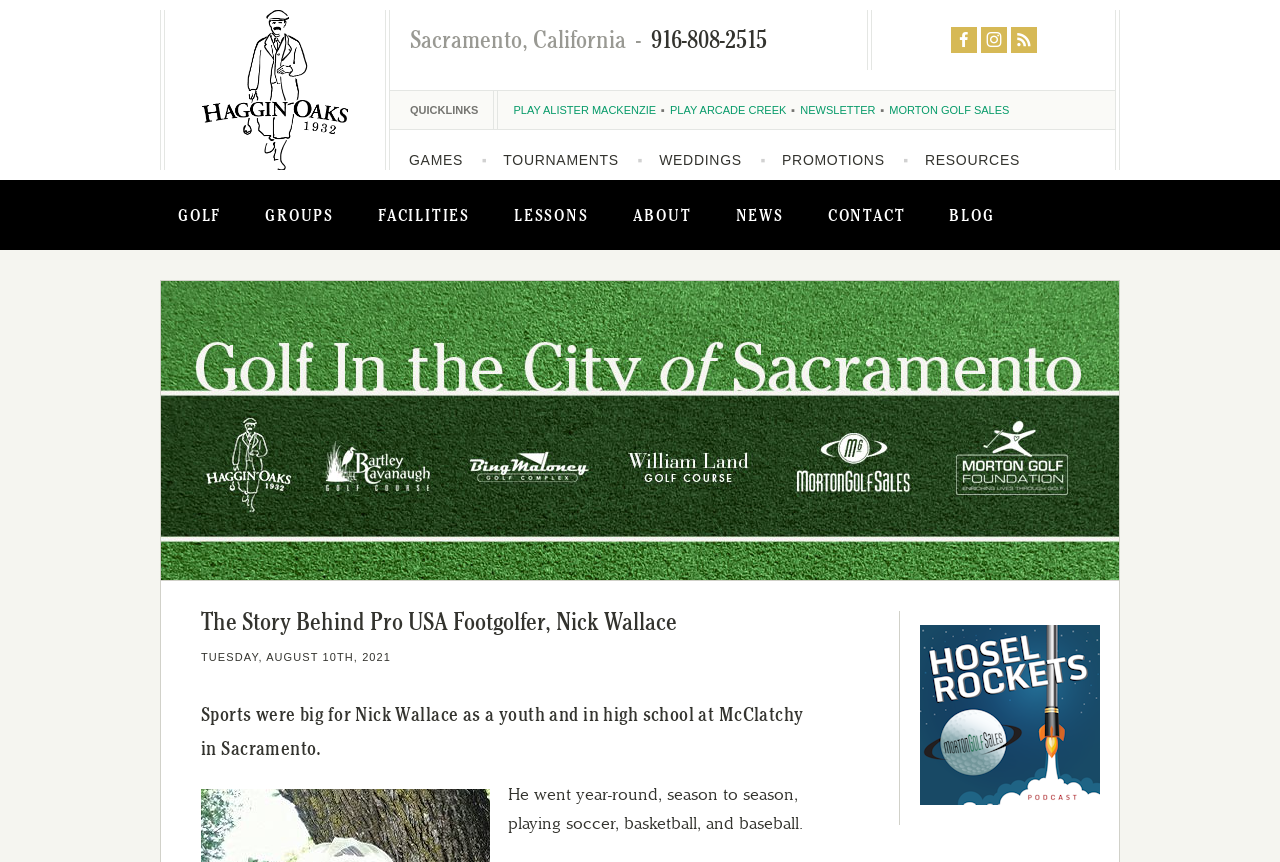Bounding box coordinates are to be given in the format (top-left x, top-left y, bottom-right x, bottom-right y). All values must be floating point numbers between 0 and 1. Provide the bounding box coordinate for the UI element described as: Blog

[0.725, 0.213, 0.794, 0.29]